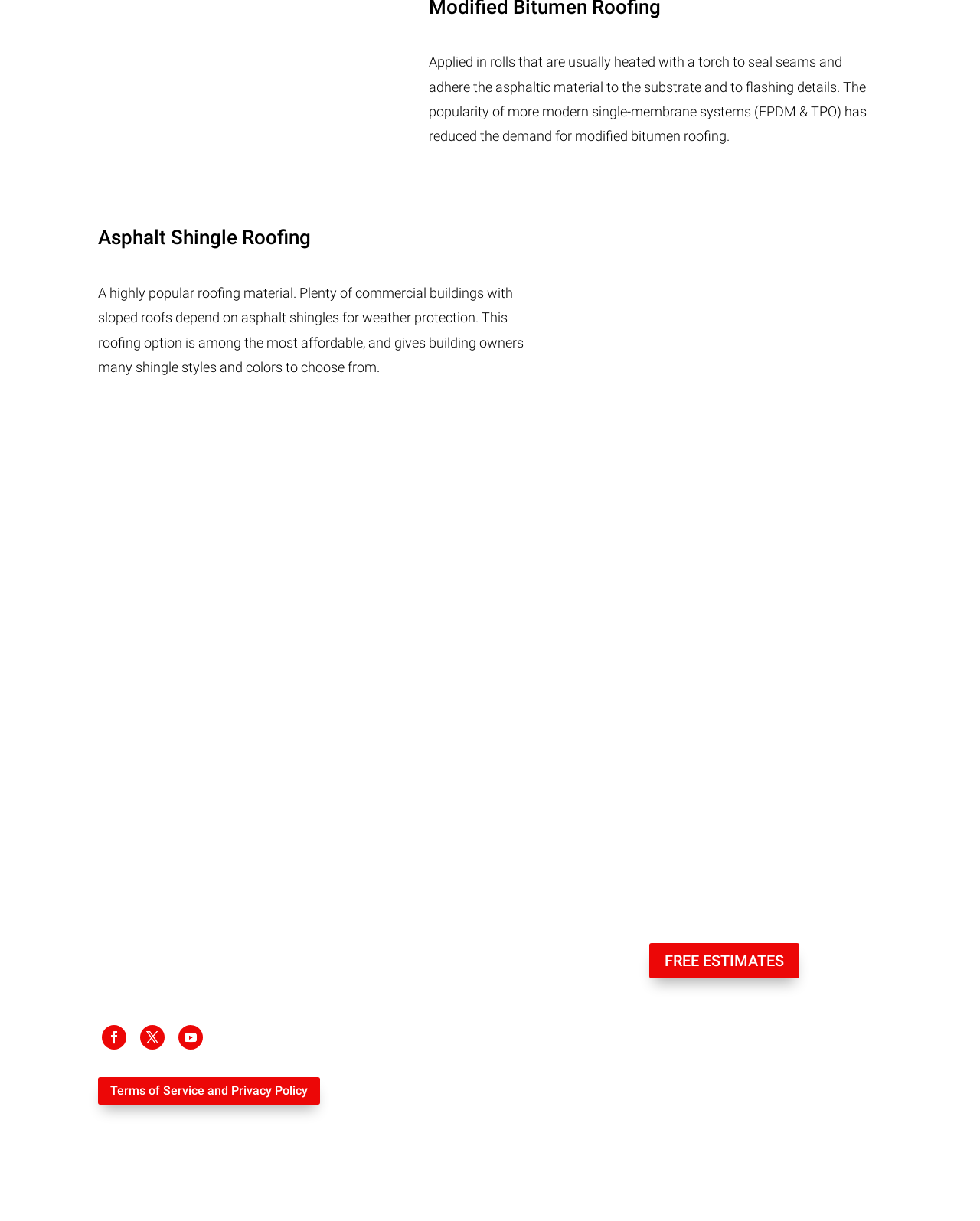Determine the bounding box for the described UI element: "Chi Siamo".

None